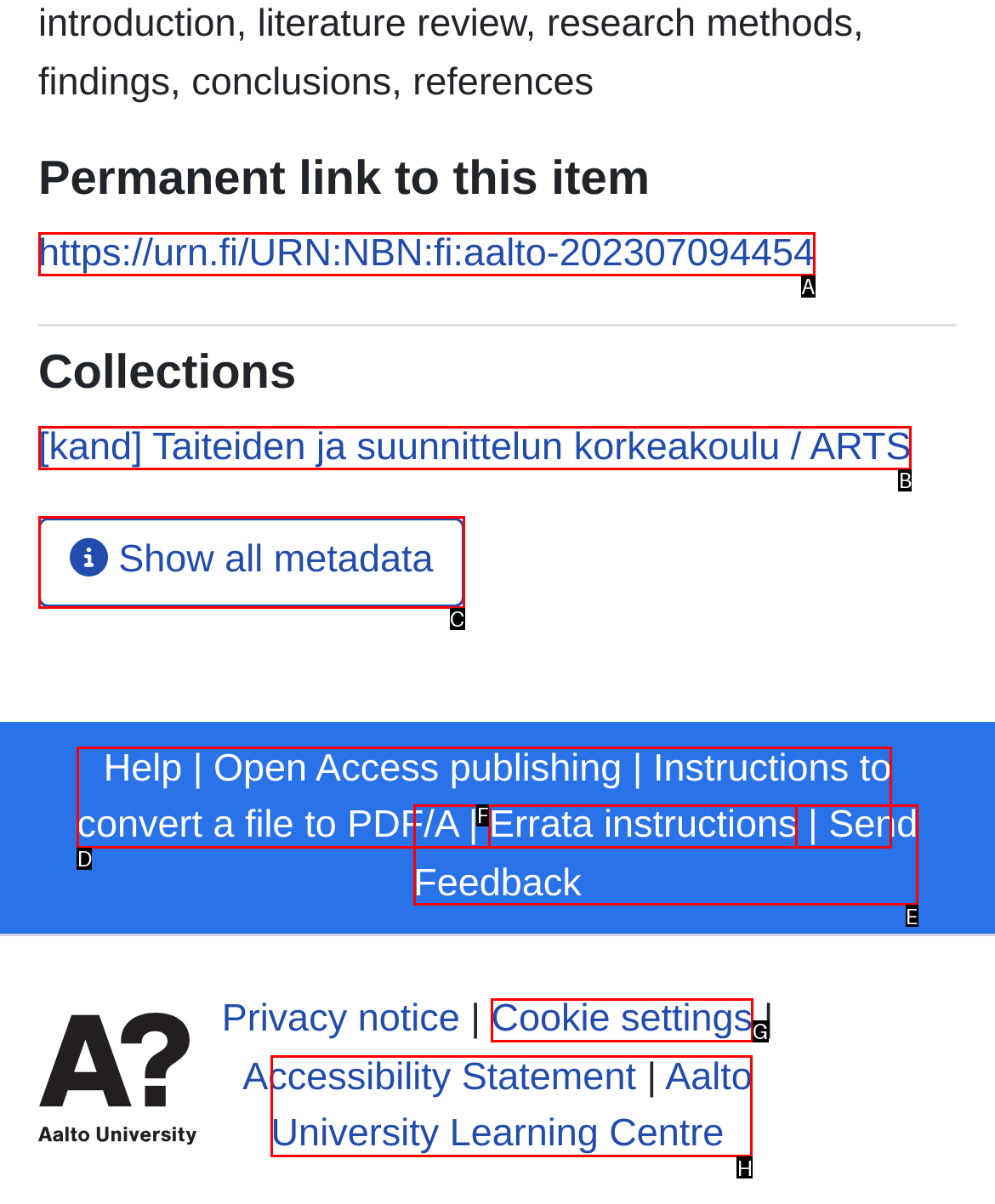Determine the appropriate lettered choice for the task: Visit the Aalto University Learning Centre. Reply with the correct letter.

H